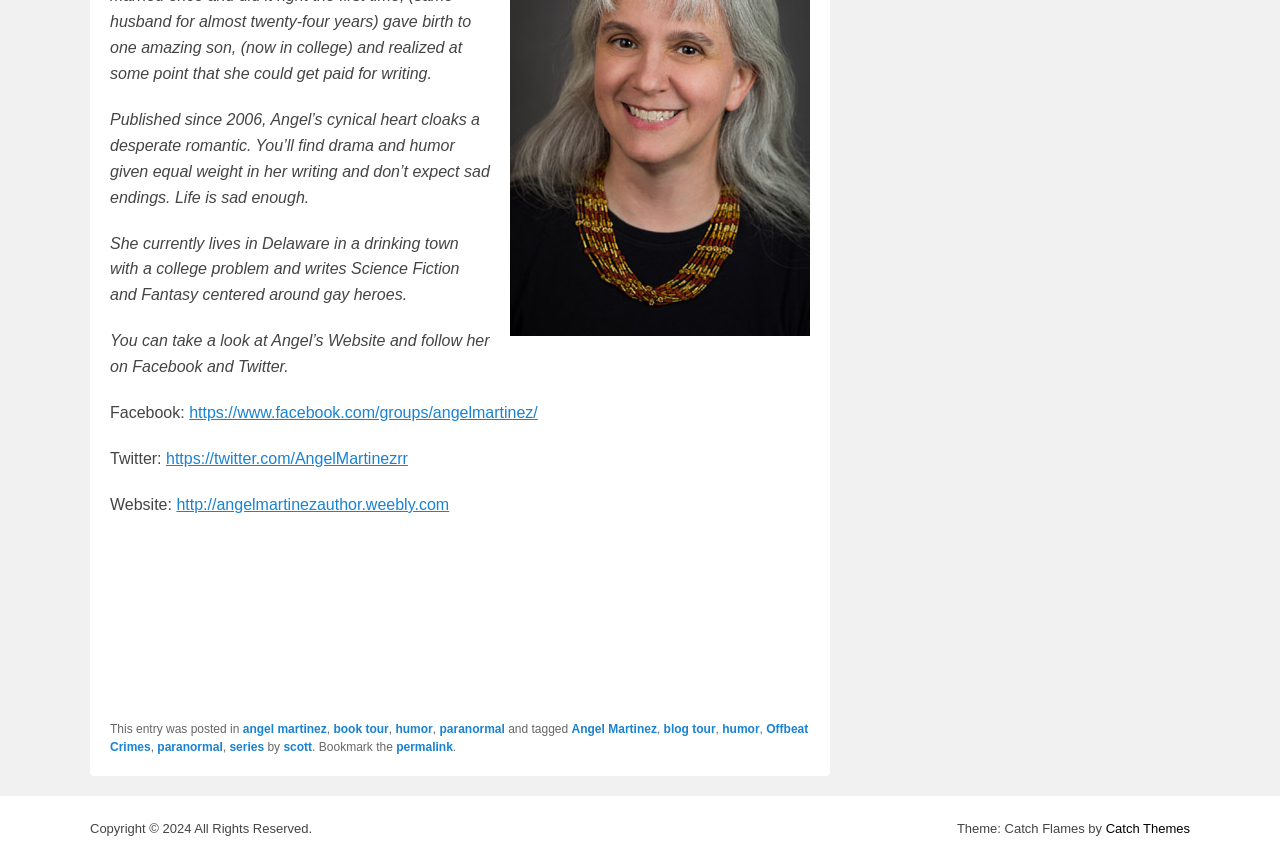Determine the bounding box for the UI element described here: "angel martinez".

[0.19, 0.837, 0.255, 0.854]